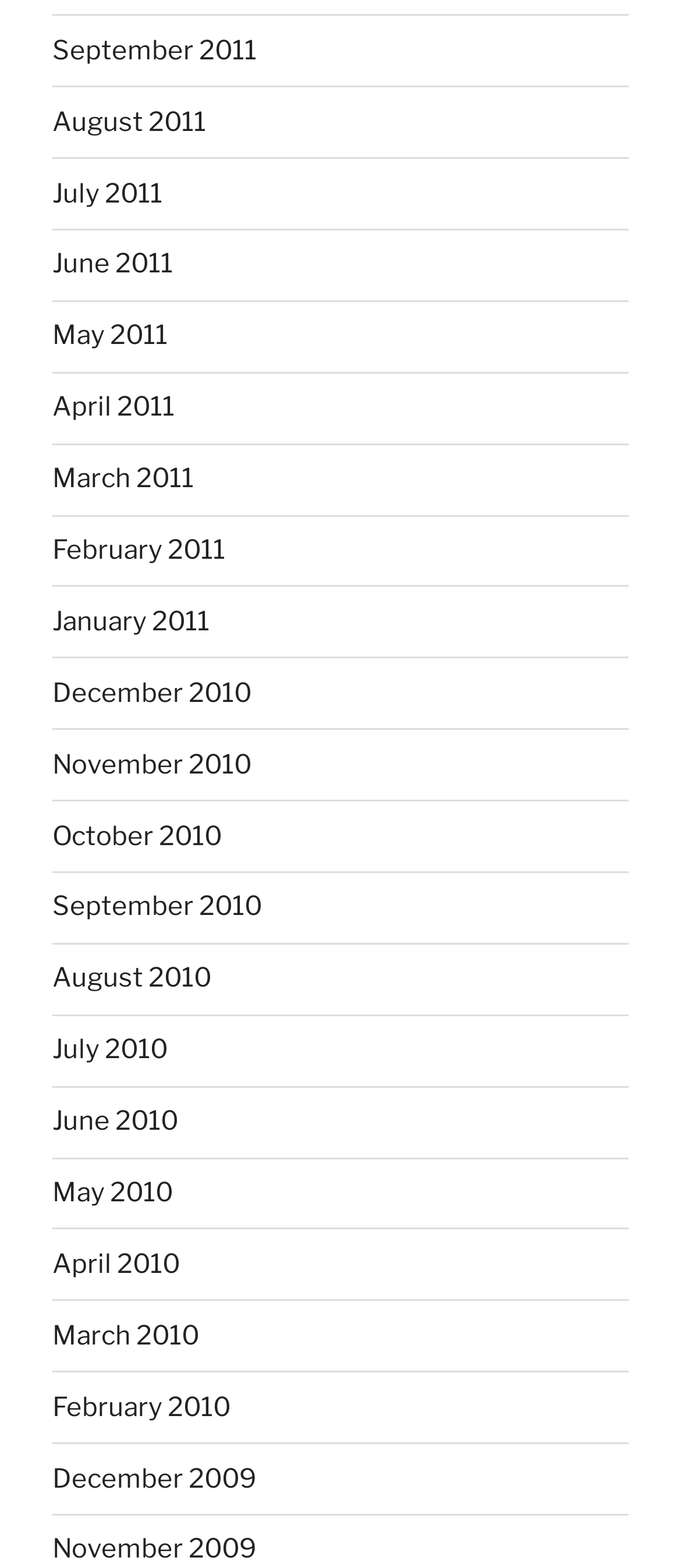Please identify the bounding box coordinates of the area that needs to be clicked to fulfill the following instruction: "view June 2011."

[0.077, 0.159, 0.254, 0.179]